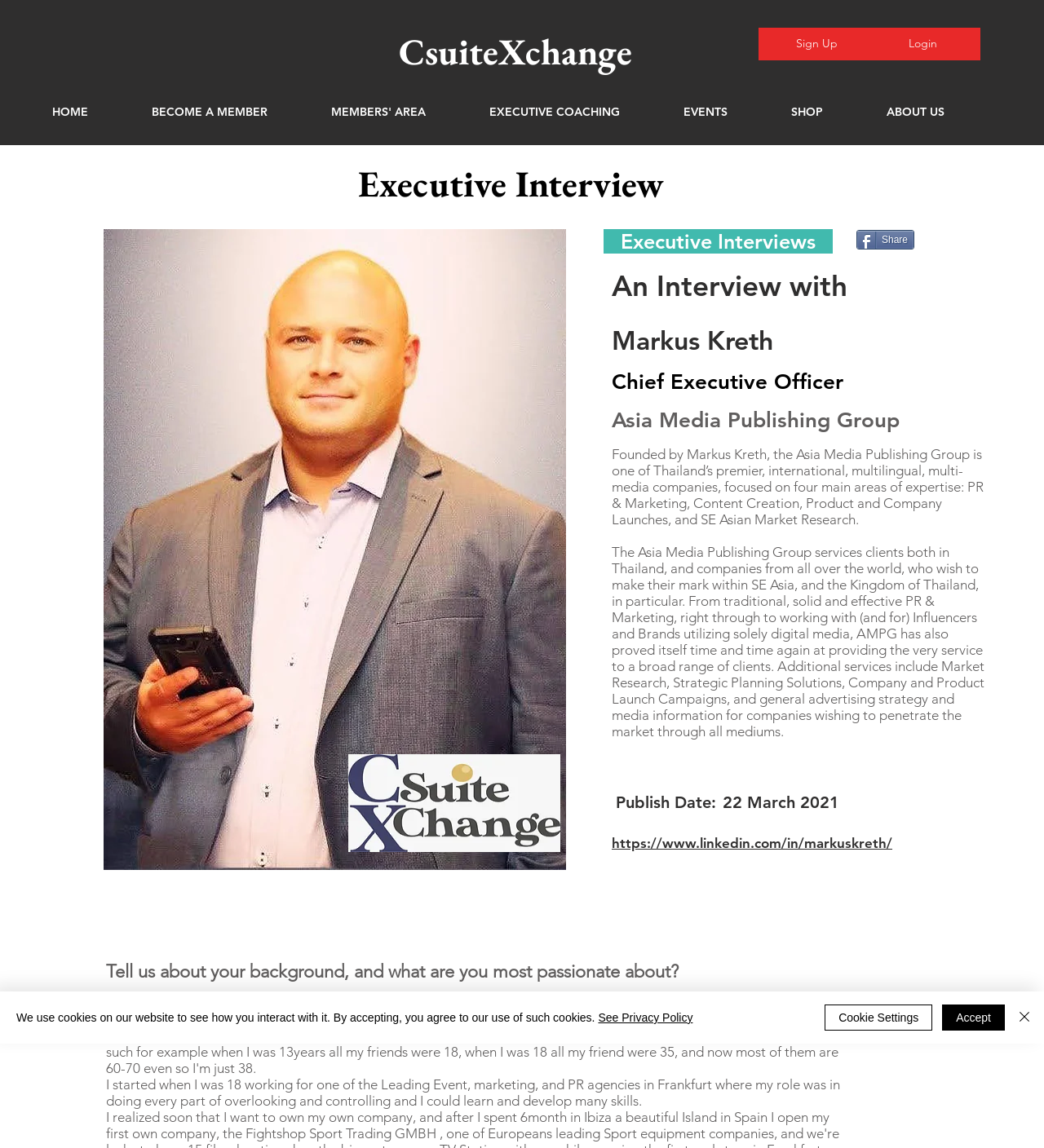Highlight the bounding box coordinates of the element that should be clicked to carry out the following instruction: "Click the LinkedIn profile link". The coordinates must be given as four float numbers ranging from 0 to 1, i.e., [left, top, right, bottom].

[0.586, 0.727, 0.855, 0.741]